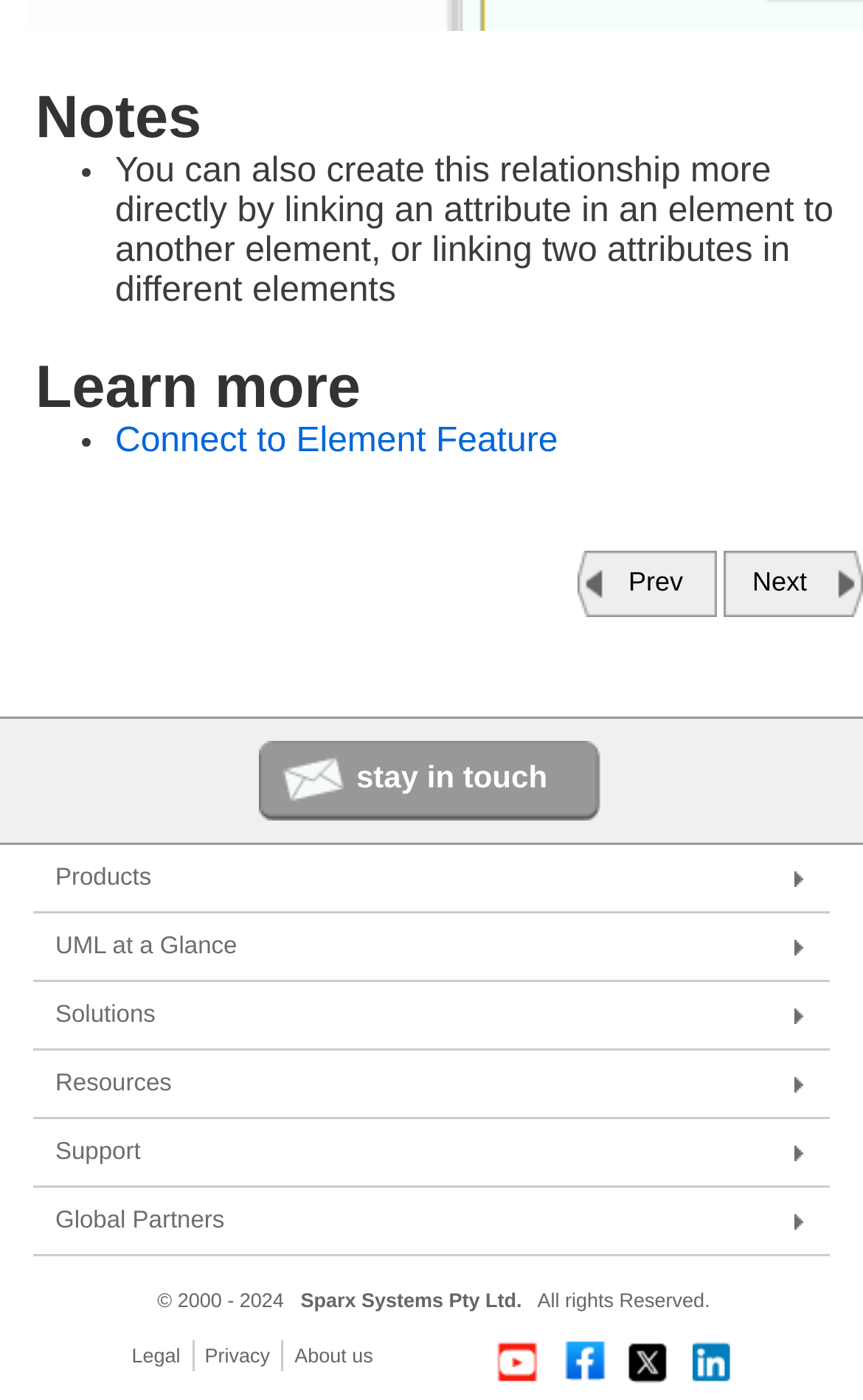Based on the image, provide a detailed and complete answer to the question: 
How many columns are there in the layout table?

I examined the layout table, which is a table on the webpage. The table has two columns, with the first column containing the 'Prev' link and the second column containing the 'Next' link.